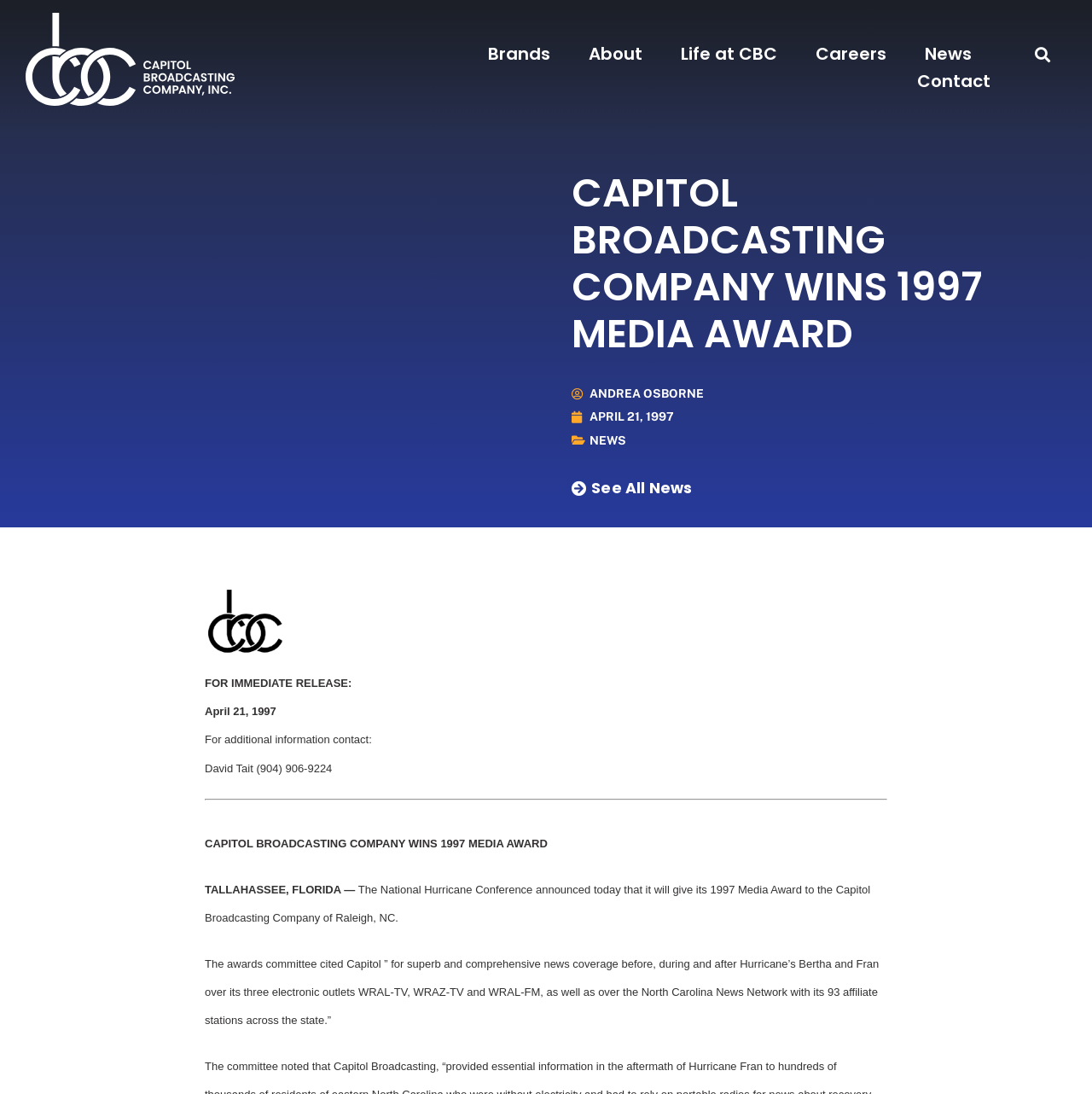Explain the webpage in detail.

The webpage appears to be a news article or press release from Capitol Broadcasting Company. At the top, there is a navigation menu with links to various sections, including "Brands", "About", "Life at CBC", "Careers", "News", and "Contact". To the right of the navigation menu, there is a search bar with a "Search" button.

Below the navigation menu, there is a large heading that reads "CAPITOL BROADCASTING COMPANY WINS 1997 MEDIA AWARD". Underneath this heading, there are several links, including "ANDREA OSBORNE", "APRIL 21, 1997", and "NEWS". There is also a link to "See All News".

To the left of these links, there is an image, and below the image, there is a block of text that appears to be the main content of the news article. The text starts with "FOR IMMEDIATE RELEASE:" and is followed by a date, "April 21, 1997". The article then goes on to describe the Capitol Broadcasting Company winning the 1997 Media Award, citing their comprehensive news coverage of Hurricane Bertha and Fran.

The text is divided into several paragraphs, with a horizontal separator line in between. The article also includes contact information for David Tait, with a phone number. Overall, the webpage appears to be a formal news article or press release announcing the company's award.